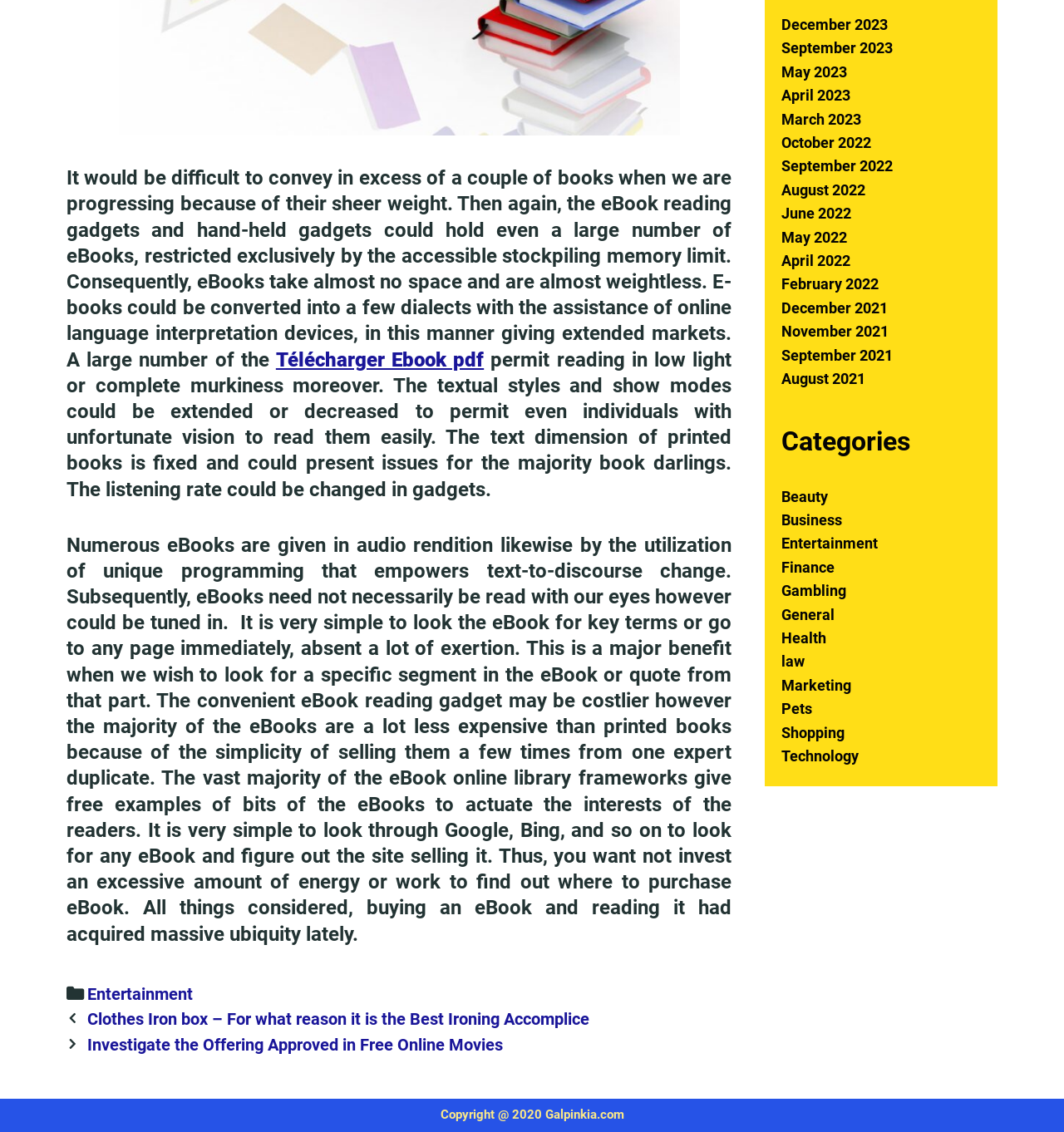Find and indicate the bounding box coordinates of the region you should select to follow the given instruction: "Get started or sign in".

None